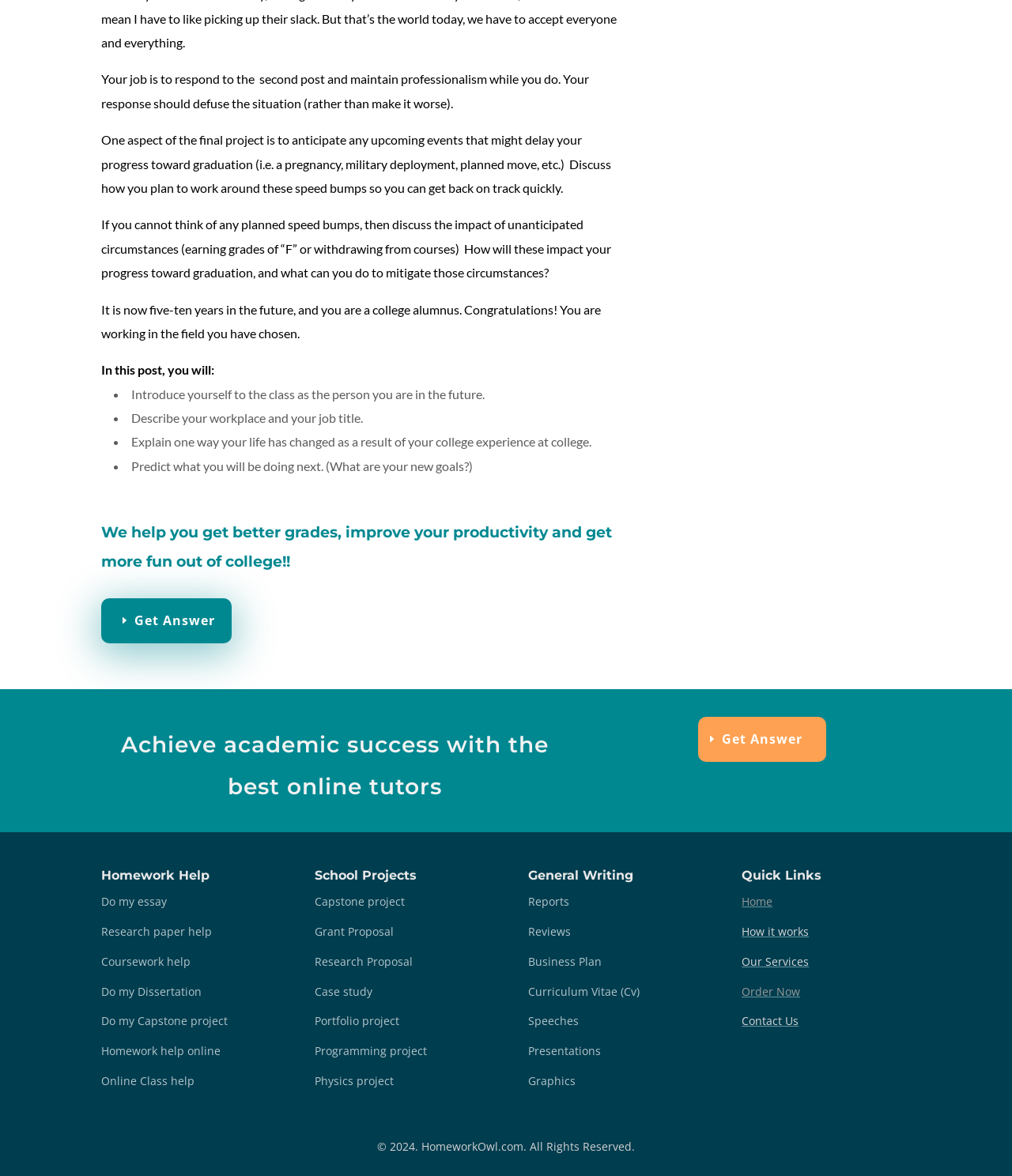Identify the bounding box for the element characterized by the following description: "How it works".

[0.733, 0.786, 0.799, 0.798]